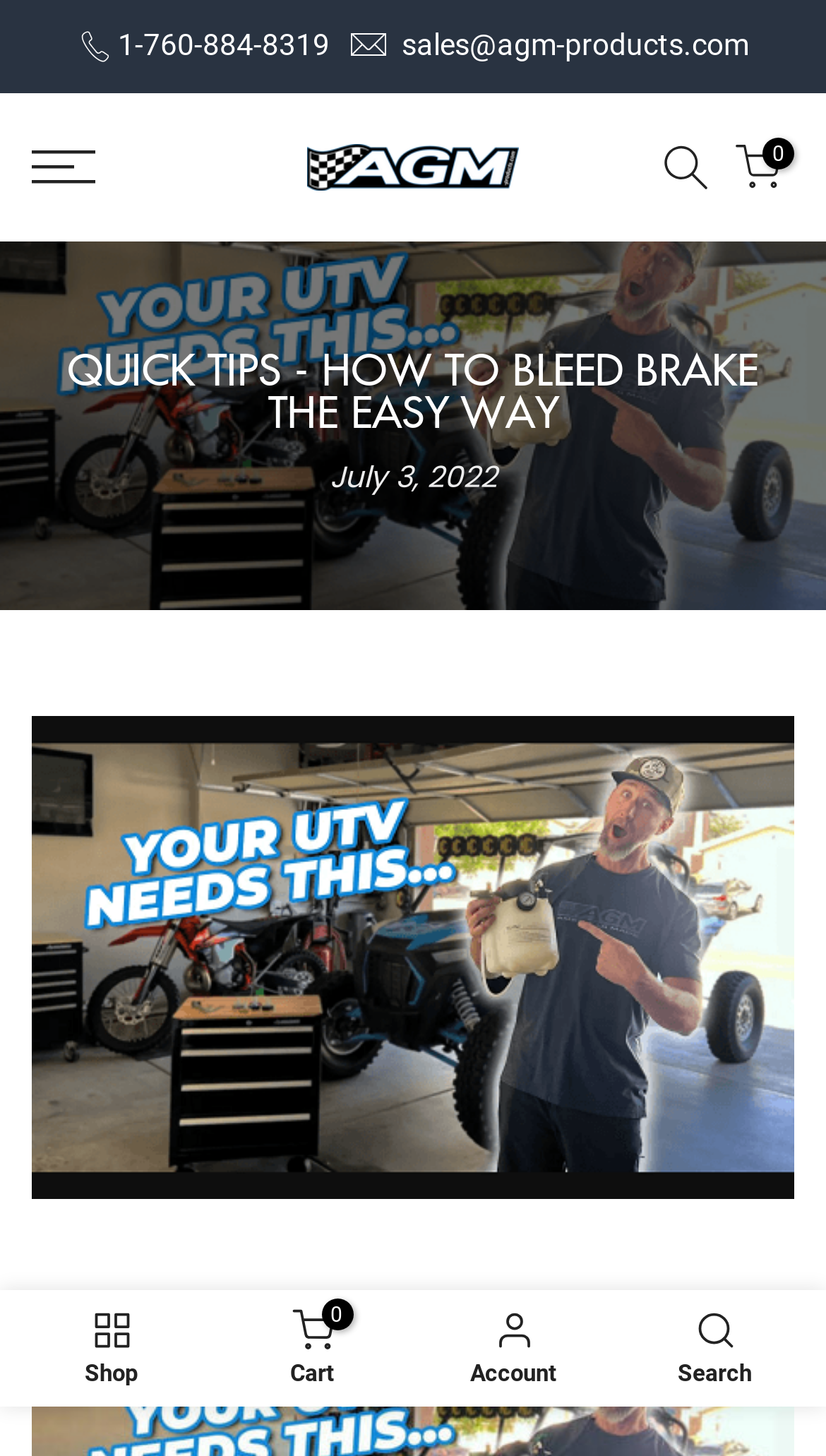How many navigation links are at the bottom of the webpage?
Please interpret the details in the image and answer the question thoroughly.

I counted the number of link elements at the bottom of the webpage, which are 'Shop', '0 Cart', 'Account', and 'Search', and found that there are 4 navigation links.